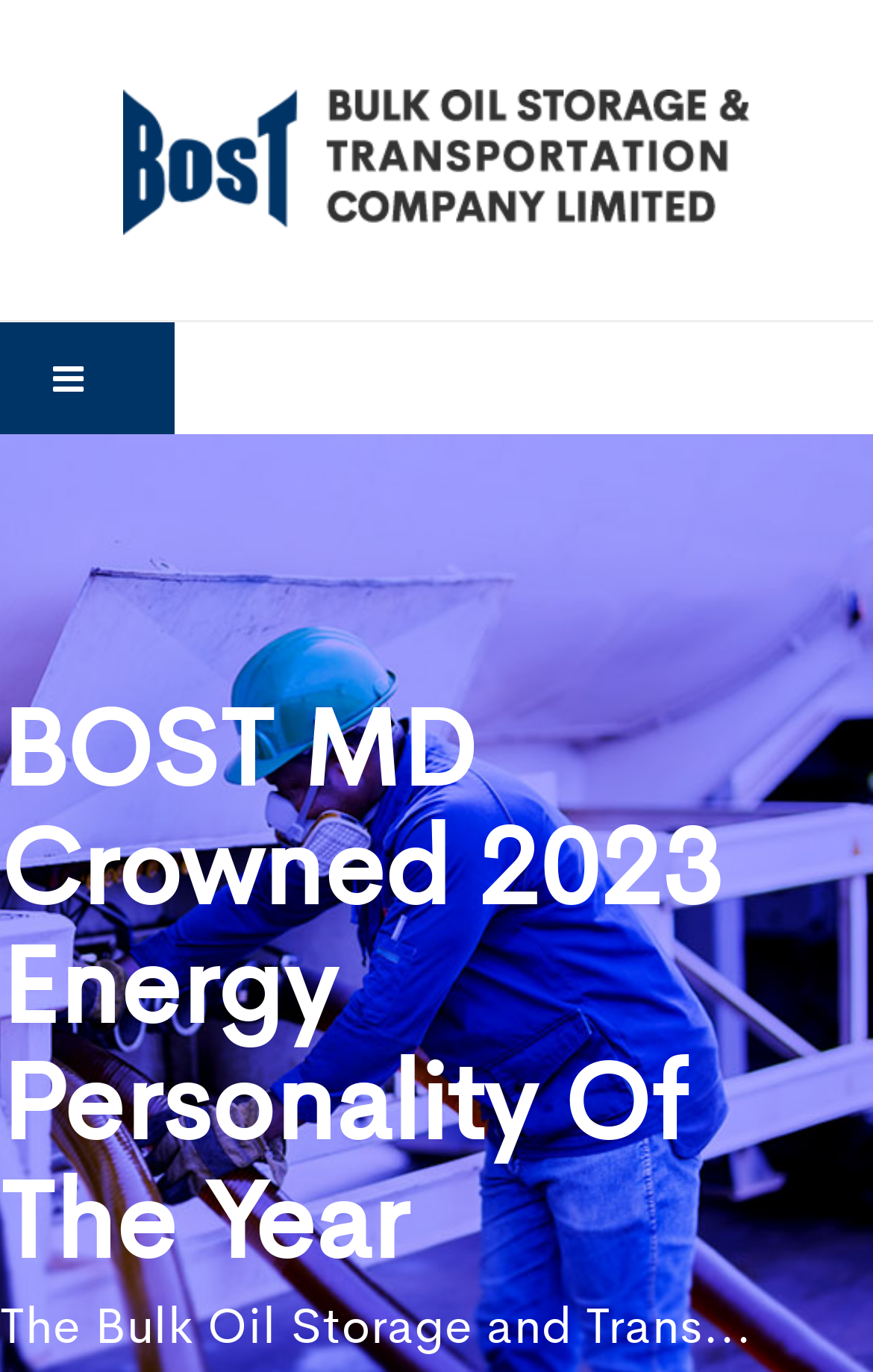Identify the webpage's primary heading and generate its text.

BOST MD Crowned 2023 Energy Personality Of The Year